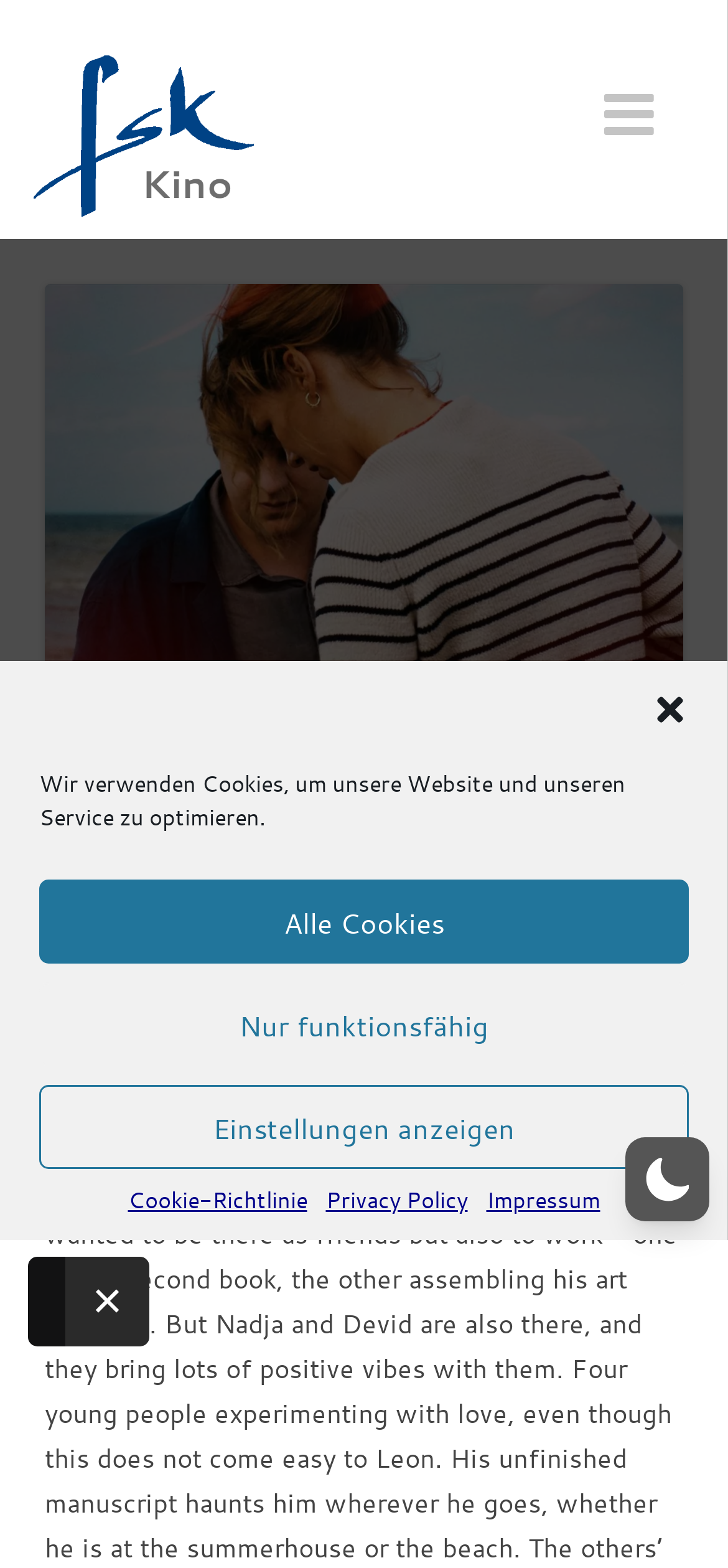Determine the bounding box for the HTML element described here: "Tickets & Termine". The coordinates should be given as [left, top, right, bottom] with each number being a float between 0 and 1.

[0.48, 0.66, 0.785, 0.683]